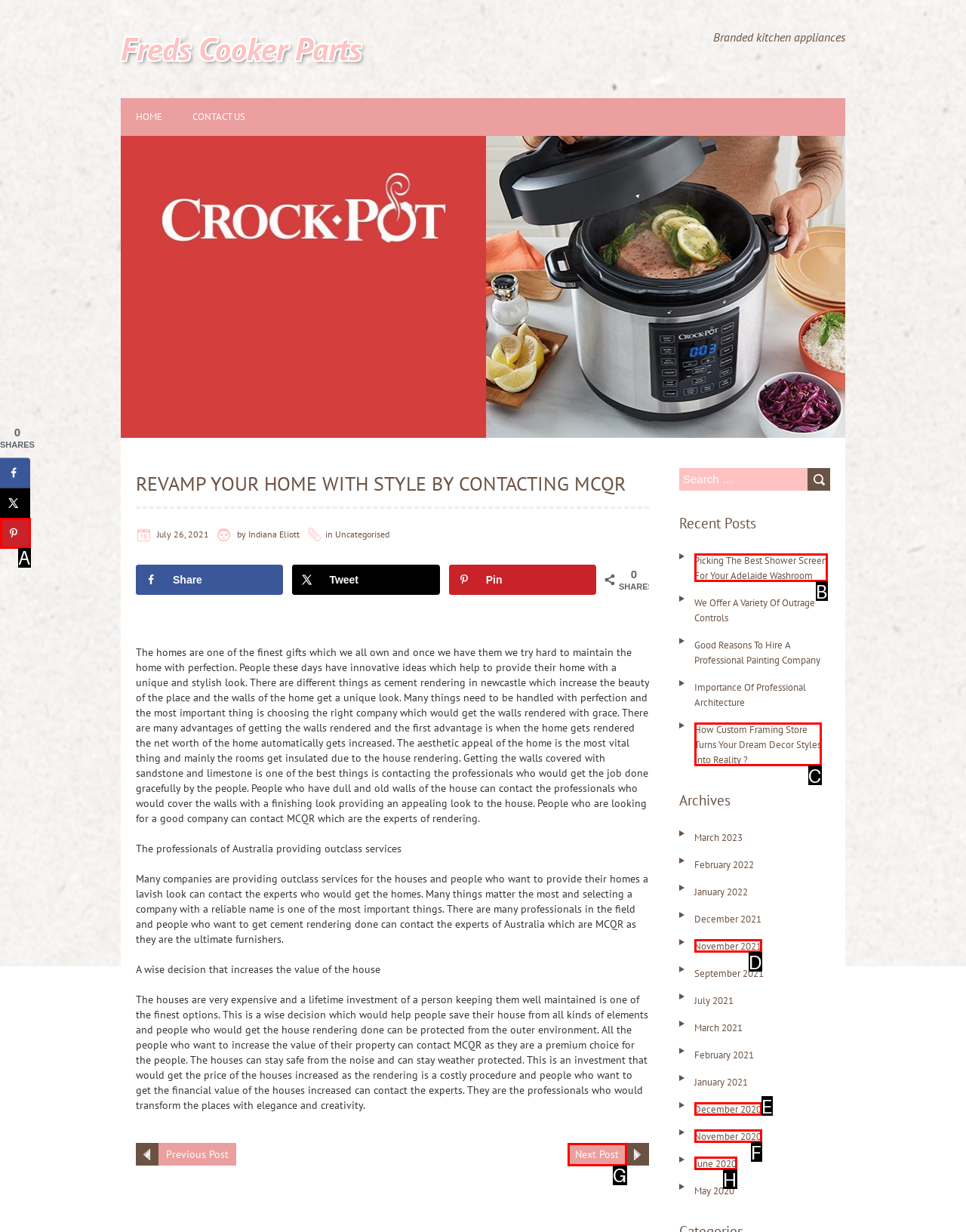Identify the UI element that corresponds to this description: November 2020
Respond with the letter of the correct option.

F